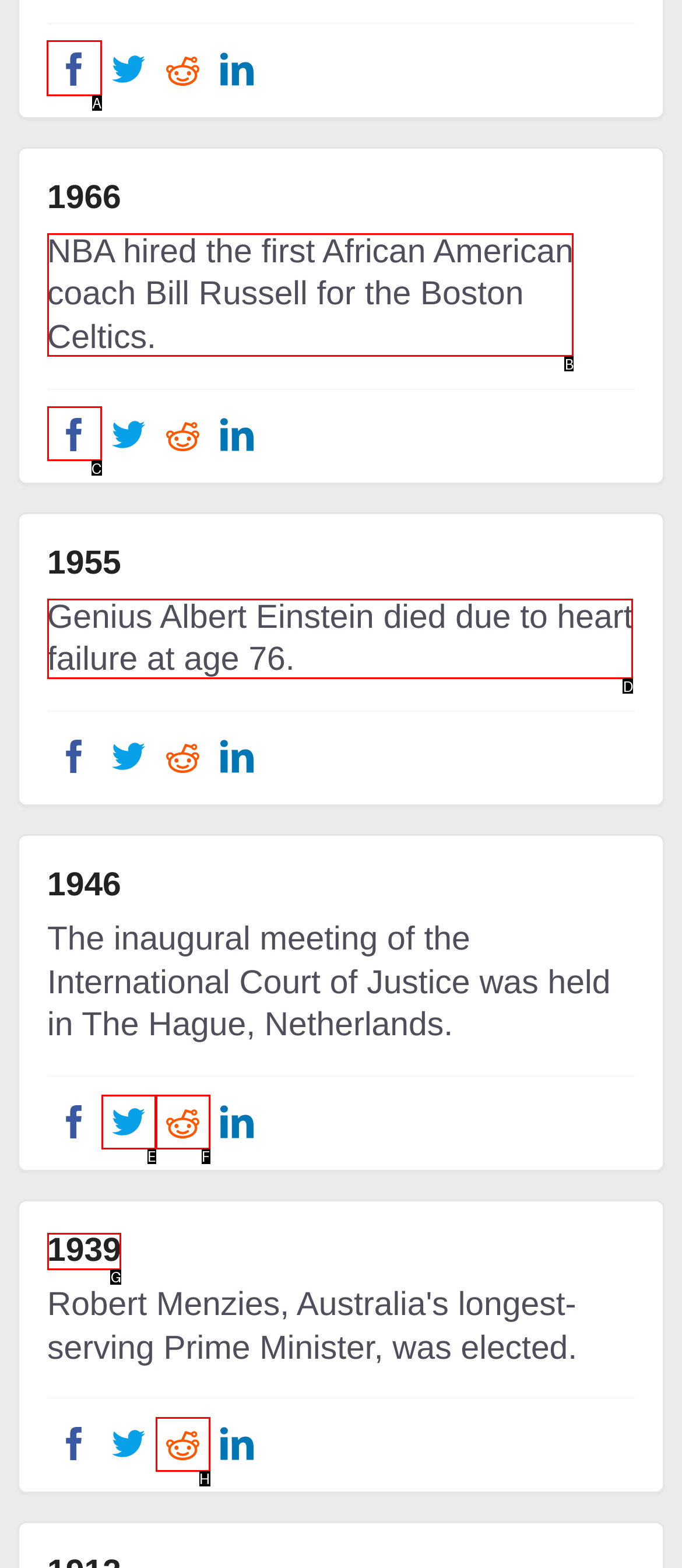Tell me which one HTML element you should click to complete the following task: Share this event on Factbook
Answer with the option's letter from the given choices directly.

A